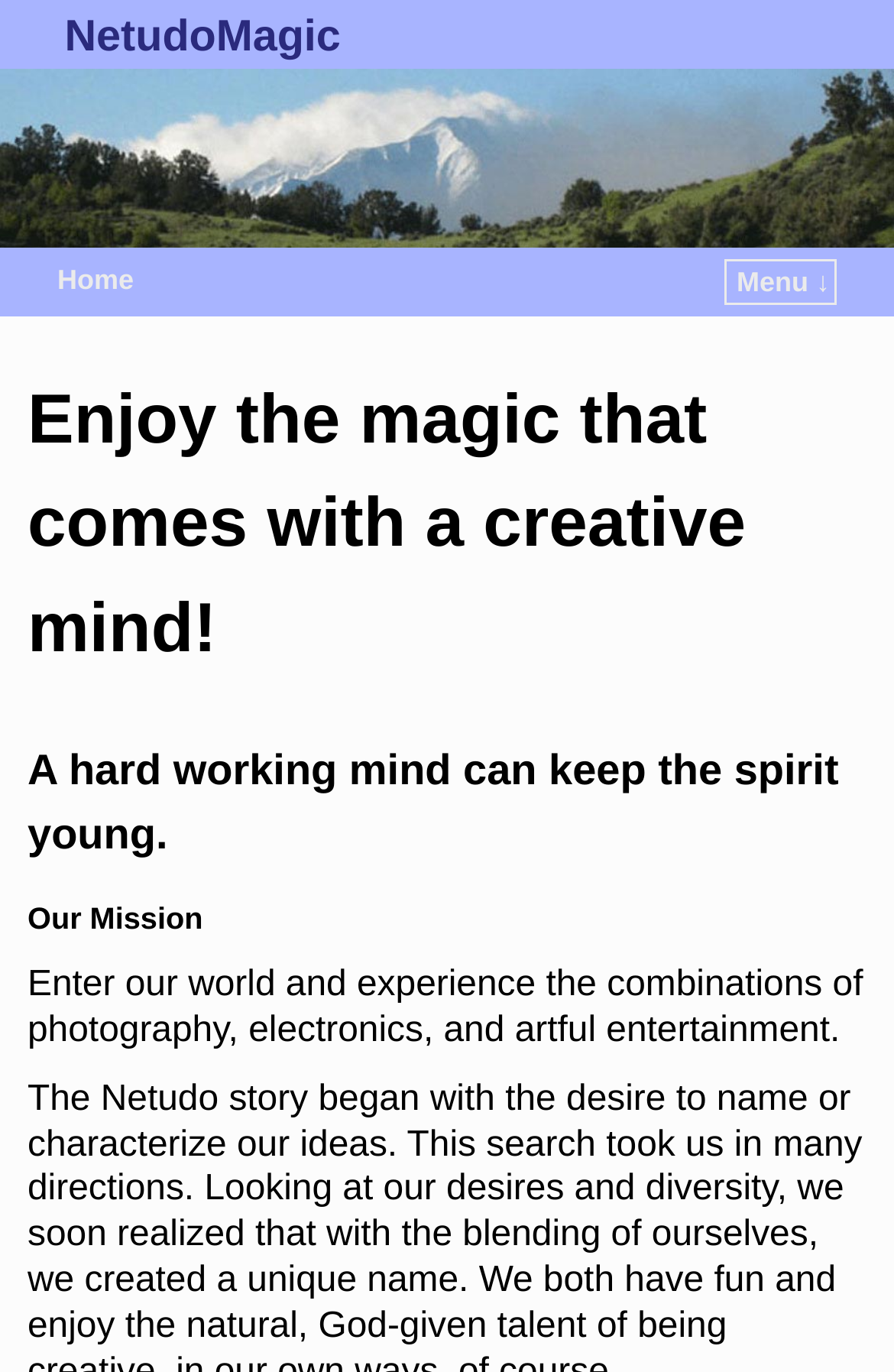What is the main theme of this website?
Based on the image, answer the question with as much detail as possible.

Based on the headings and static text on the webpage, it appears that the website is focused on the theme of creative minds, highlighting the importance of hard work and creativity.